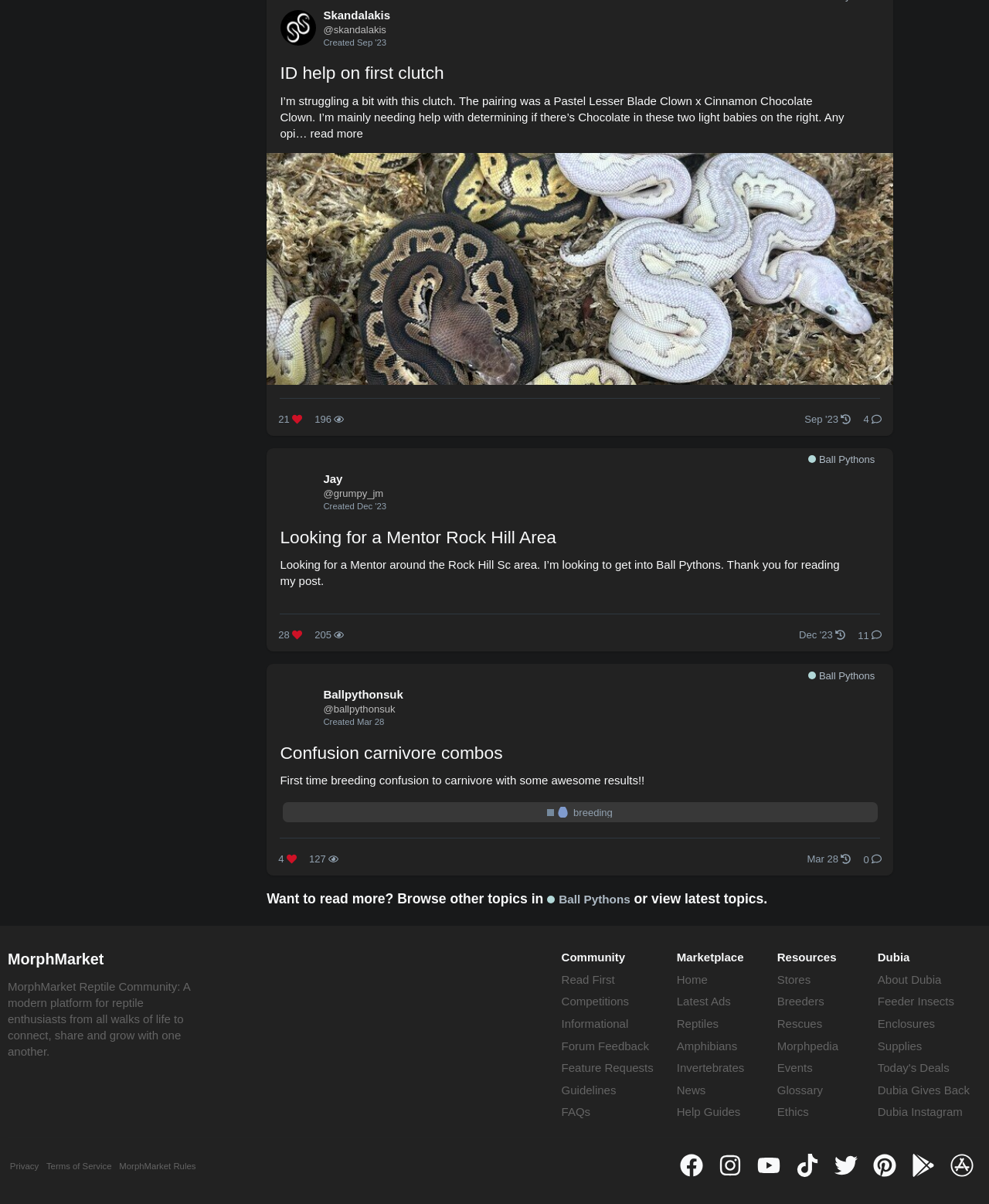Determine the bounding box coordinates of the UI element described by: "4".

[0.281, 0.708, 0.3, 0.72]